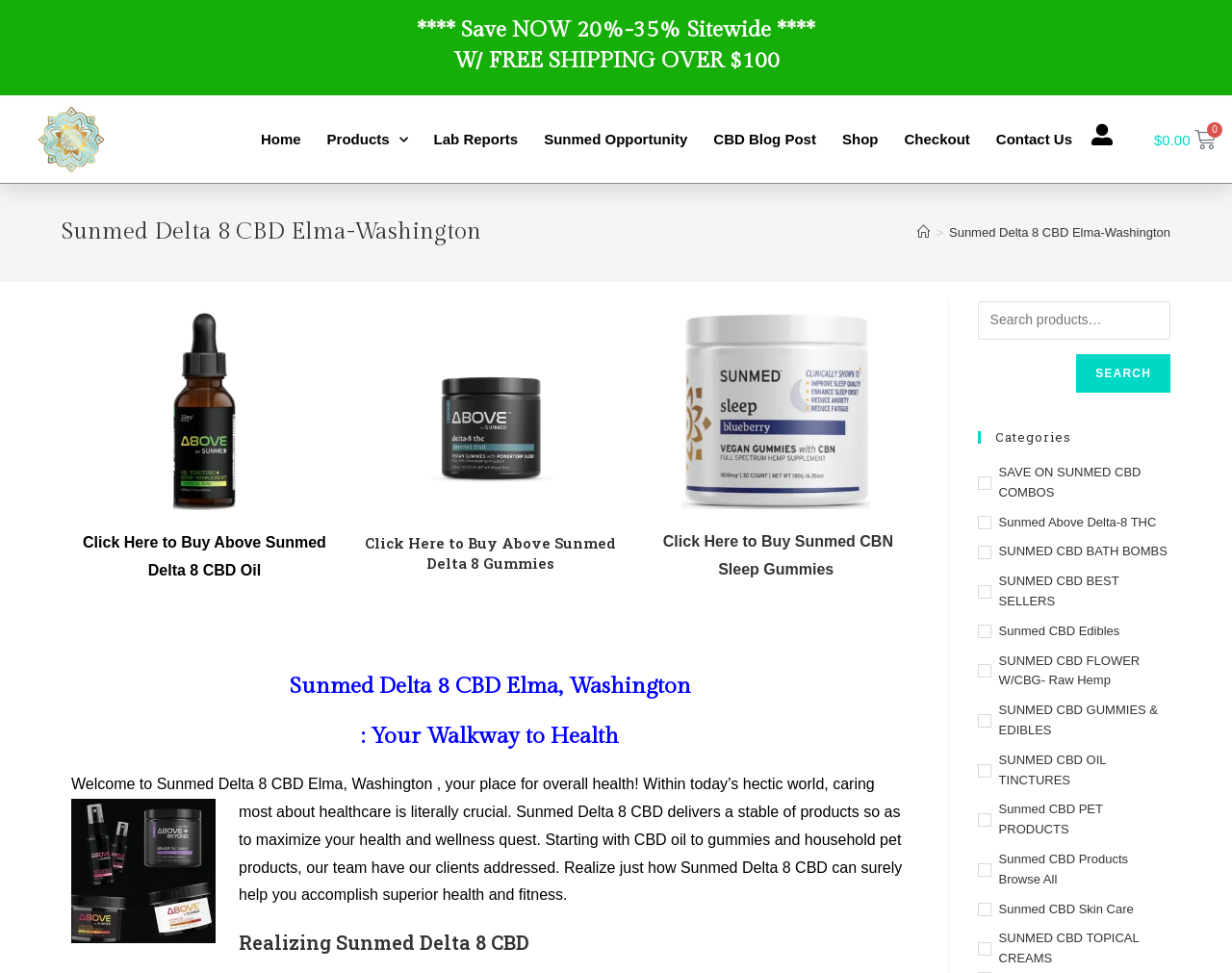Identify the bounding box coordinates of the clickable region required to complete the instruction: "Search for products". The coordinates should be given as four float numbers within the range of 0 and 1, i.e., [left, top, right, bottom].

[0.793, 0.31, 0.95, 0.349]